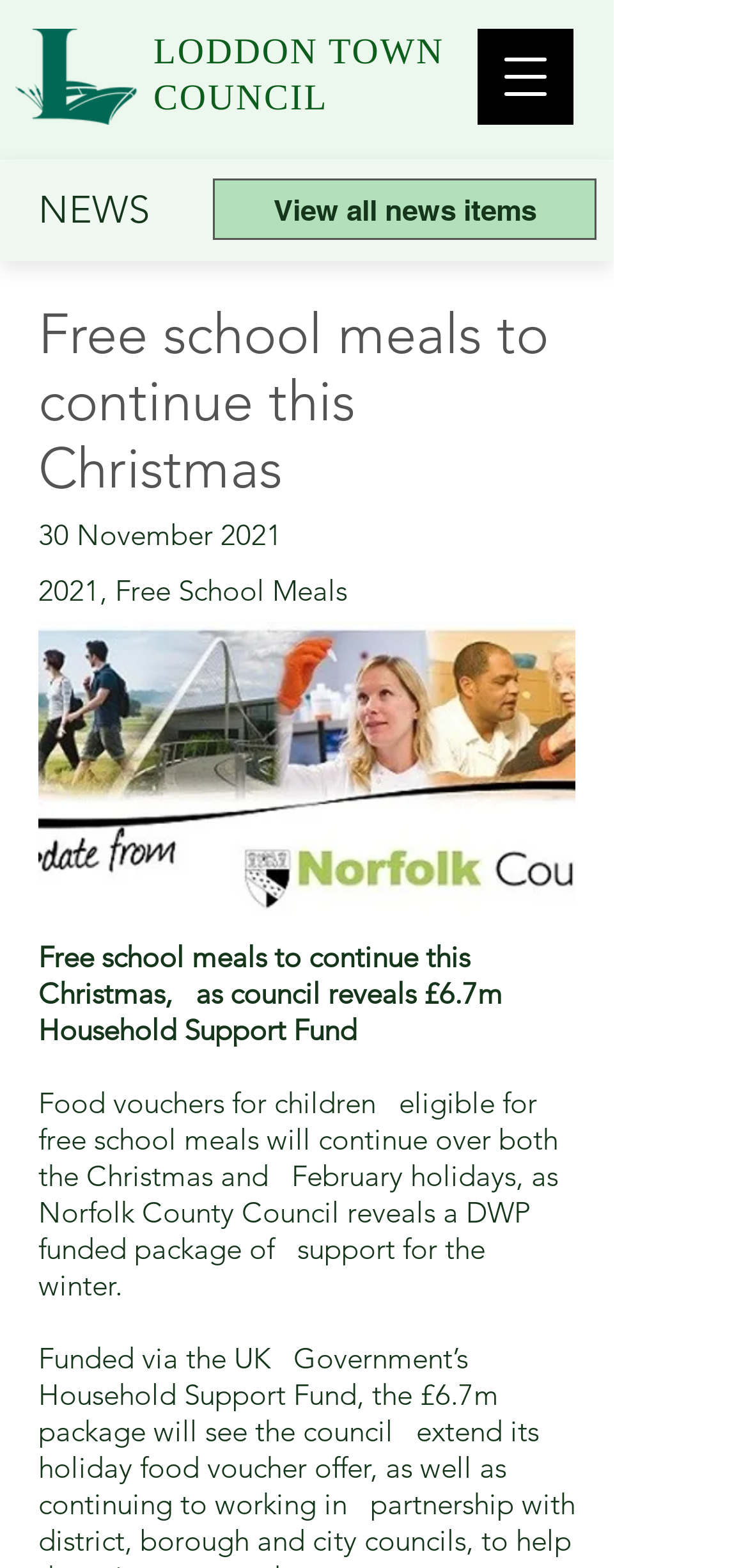What is the amount of the Household Support Fund?
Provide a short answer using one word or a brief phrase based on the image.

£6.7m